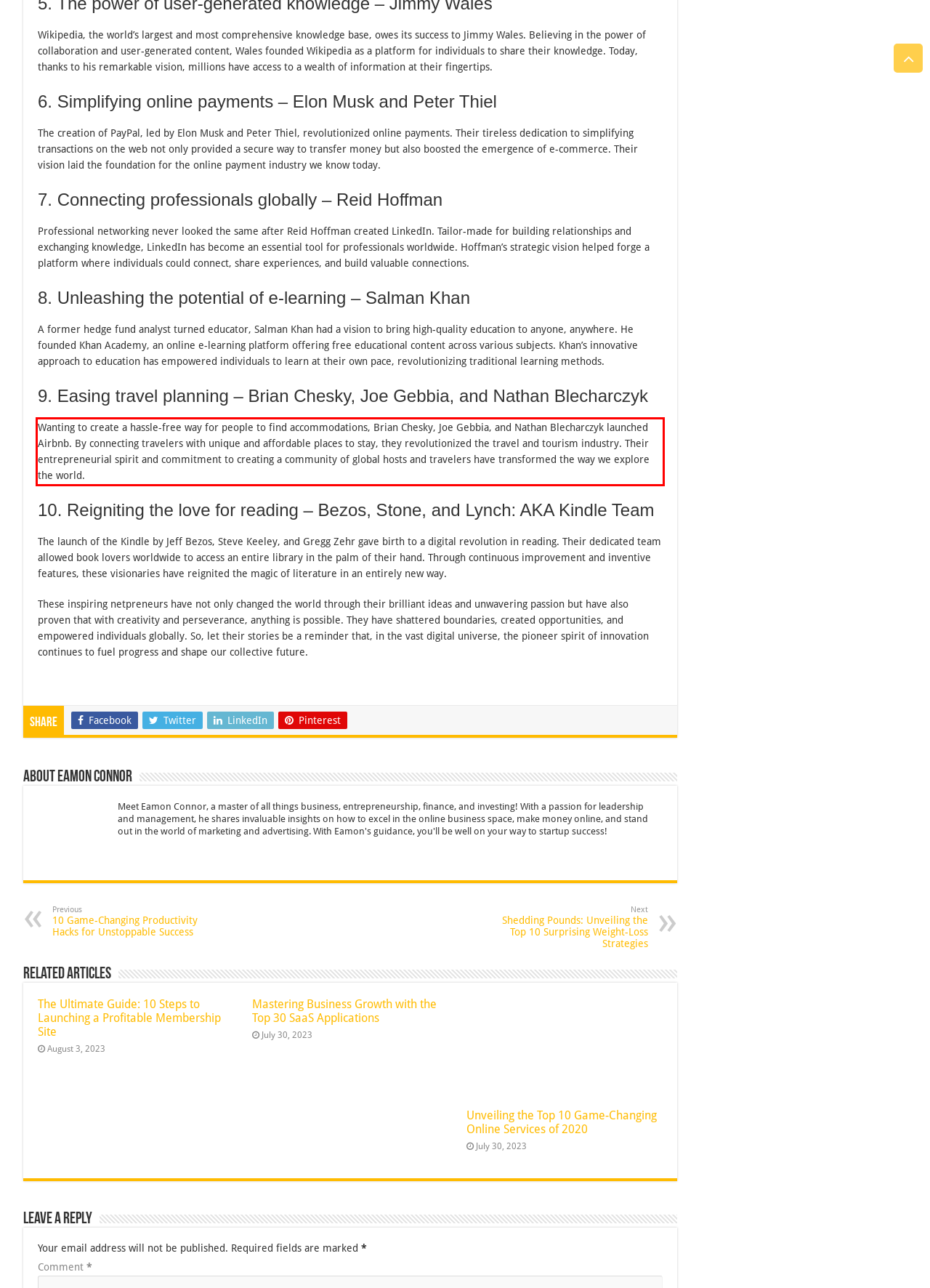Look at the webpage screenshot and recognize the text inside the red bounding box.

Wanting to create a hassle-free way for people to find accommodations, Brian Chesky, Joe Gebbia, and Nathan Blecharczyk launched Airbnb. By connecting travelers with unique and affordable places to stay, they revolutionized the travel and tourism industry. Their entrepreneurial spirit and commitment to creating a community of global hosts and travelers have transformed the way we explore the world.